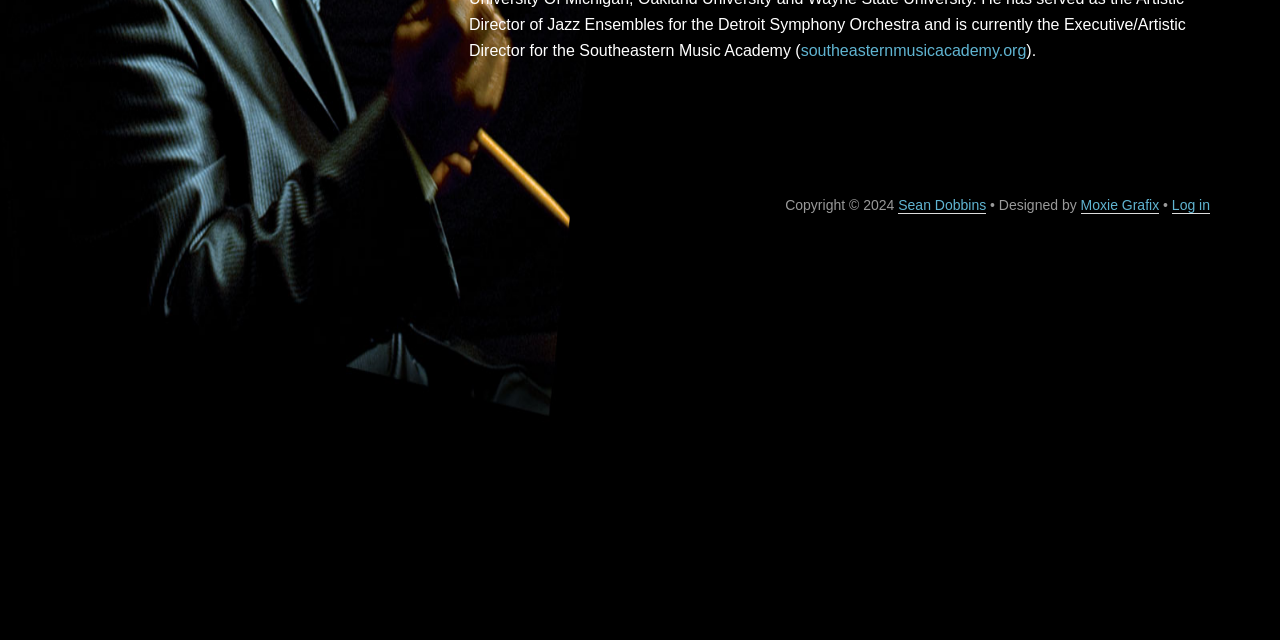Predict the bounding box coordinates for the UI element described as: "Log in". The coordinates should be four float numbers between 0 and 1, presented as [left, top, right, bottom].

[0.916, 0.308, 0.945, 0.334]